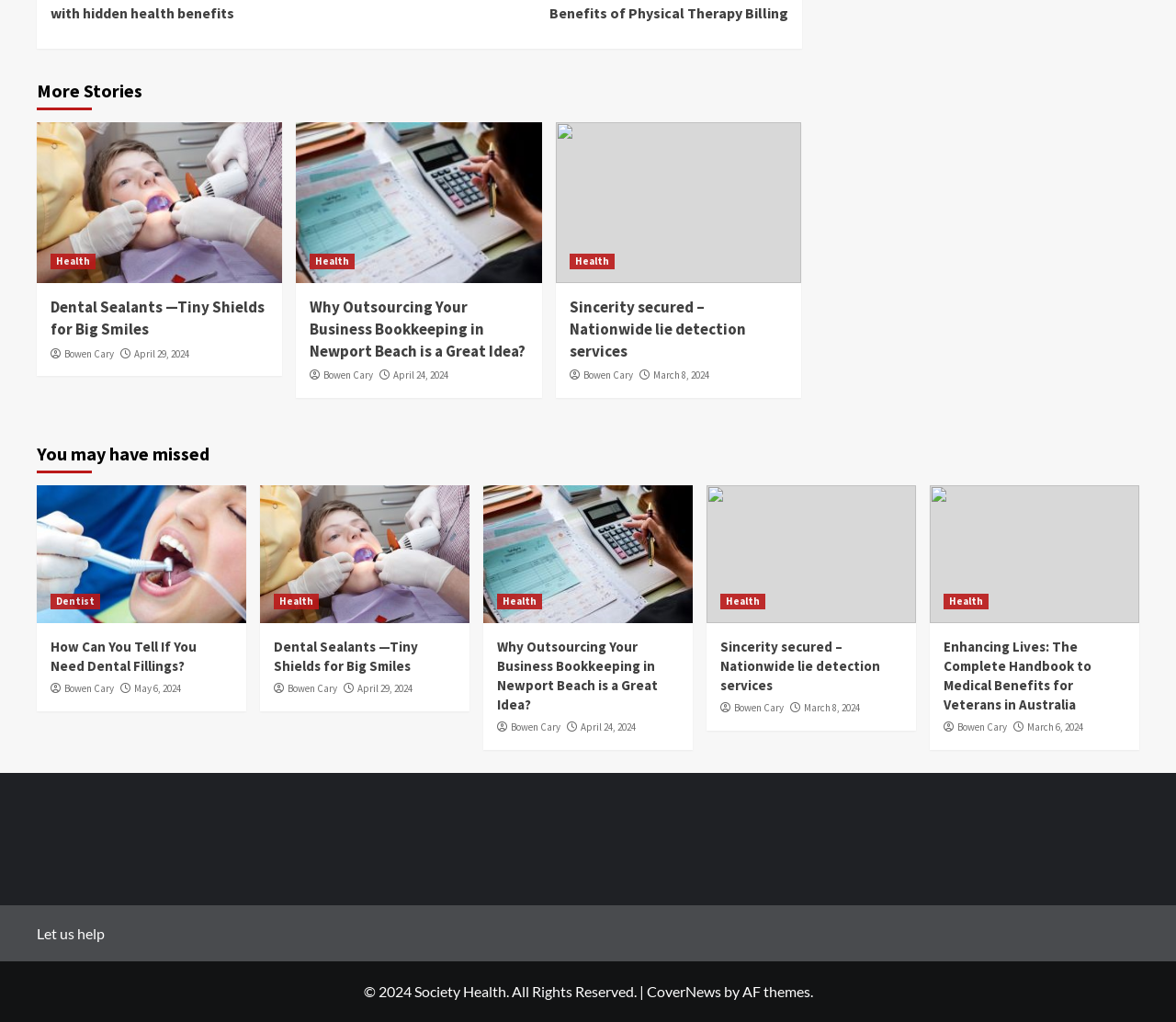Please identify the bounding box coordinates of the region to click in order to complete the task: "Click on 'More Stories'". The coordinates must be four float numbers between 0 and 1, specified as [left, top, right, bottom].

[0.031, 0.075, 0.121, 0.108]